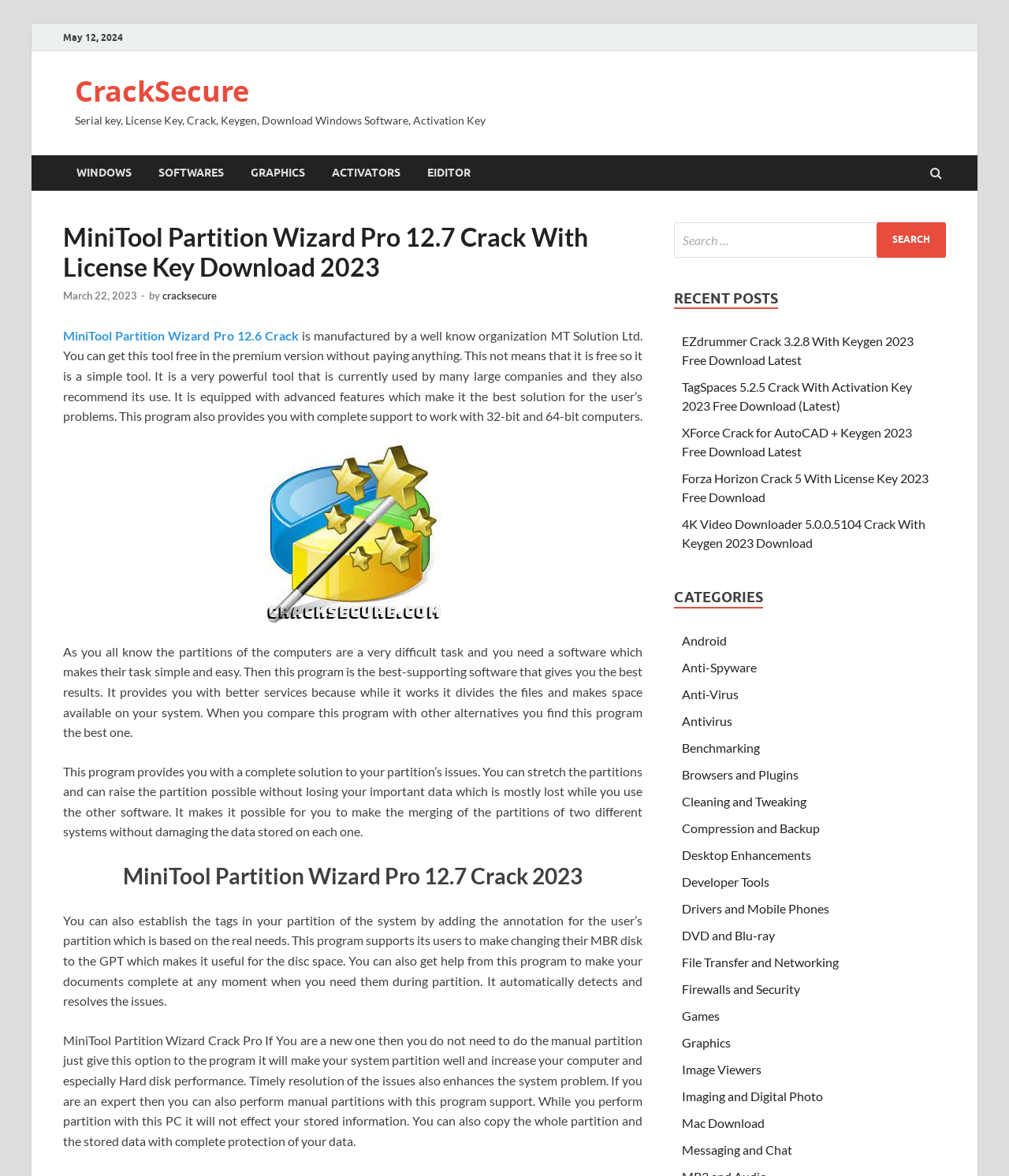Provide the bounding box coordinates of the HTML element this sentence describes: "Mac Download". The bounding box coordinates consist of four float numbers between 0 and 1, i.e., [left, top, right, bottom].

[0.676, 0.948, 0.758, 0.961]